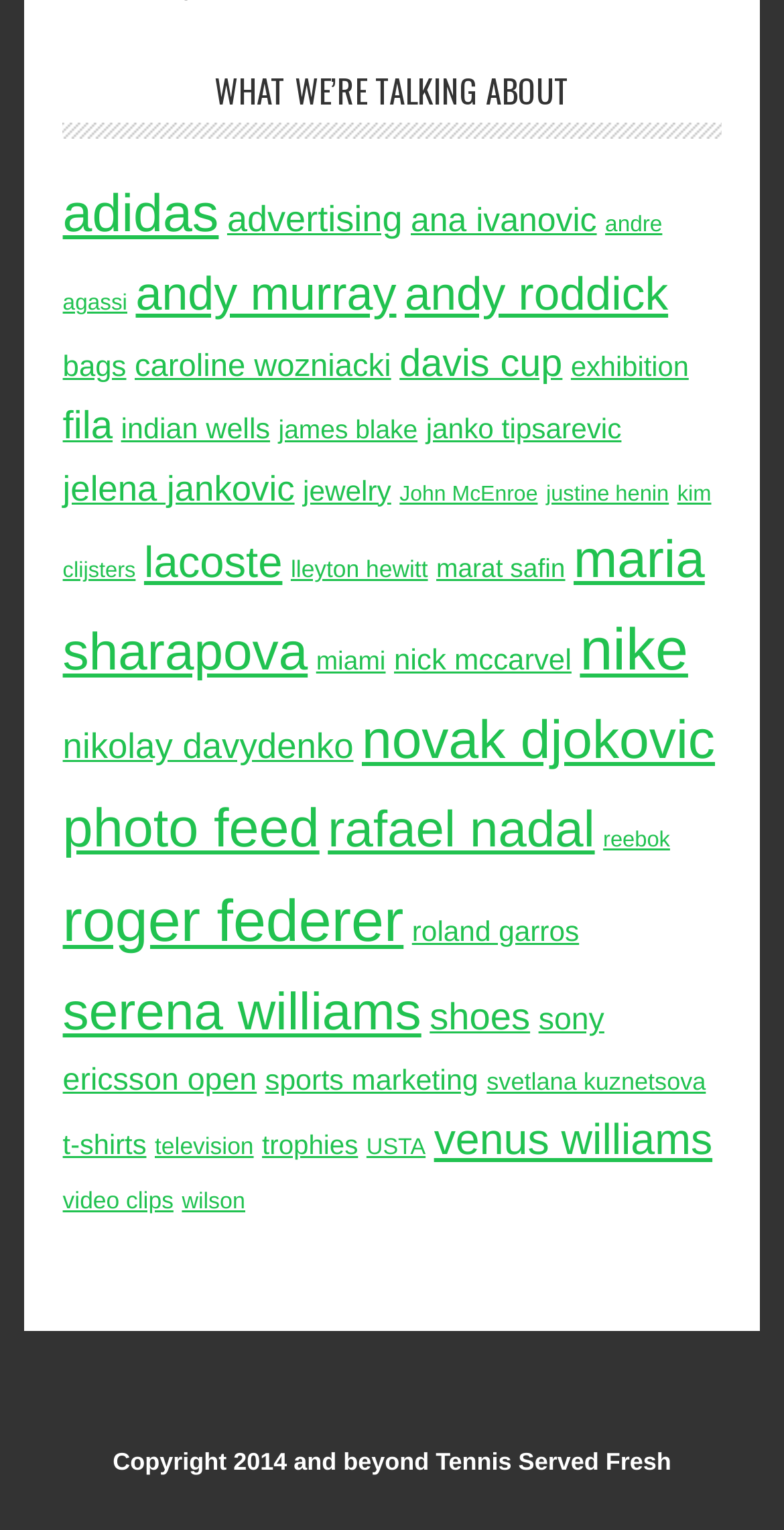How many items are related to shoes?
Offer a detailed and full explanation in response to the question.

By examining the link 'shoes (111 items)', we can determine that there are 111 items related to shoes.